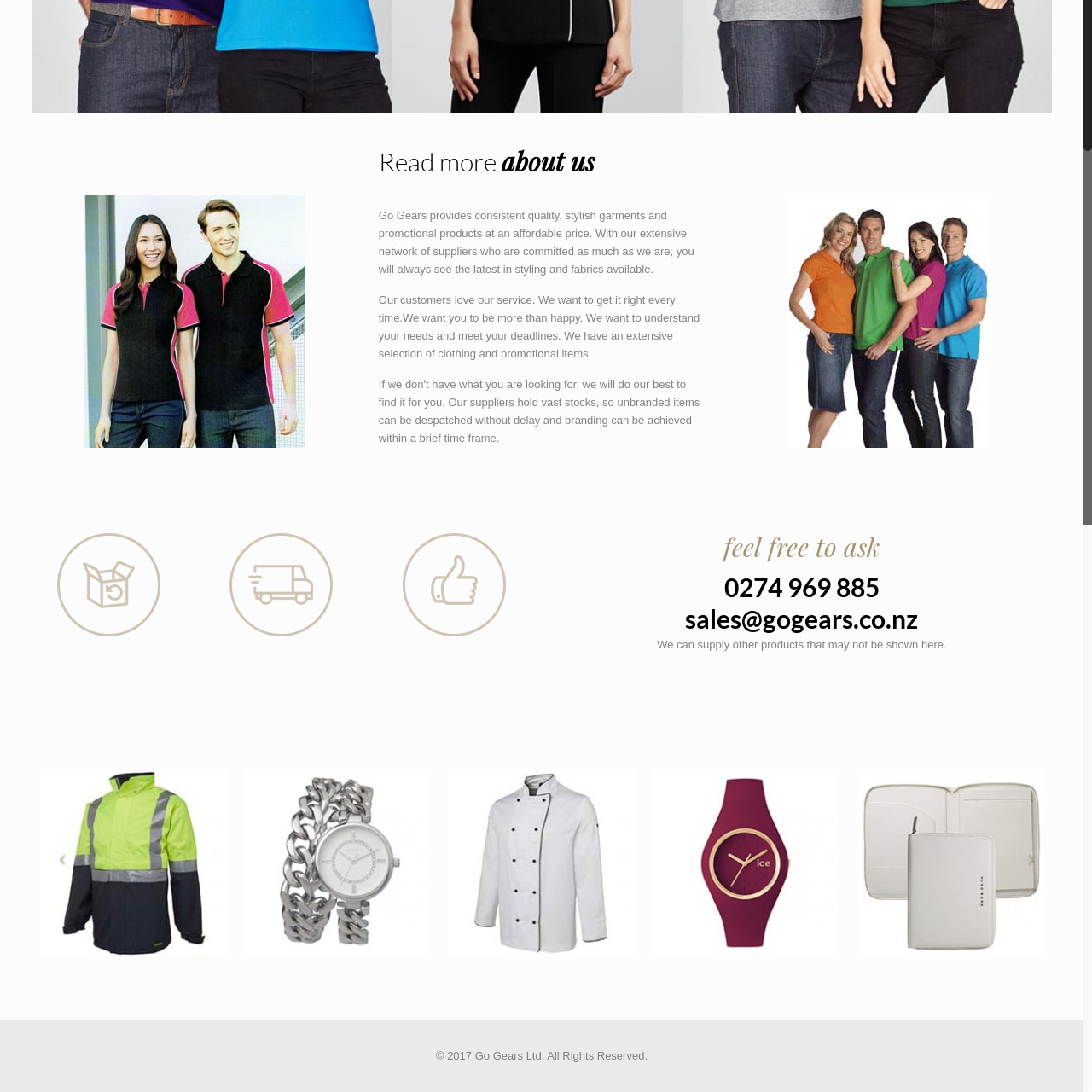What is the company's approach to customer needs?
Please interpret the image highlighted by the red bounding box and offer a detailed explanation based on what you observe visually.

The company's approach to customer needs is to understand their requirements and meet deadlines, as stated in the webpage's context, which suggests that they prioritize customer satisfaction and timely delivery.